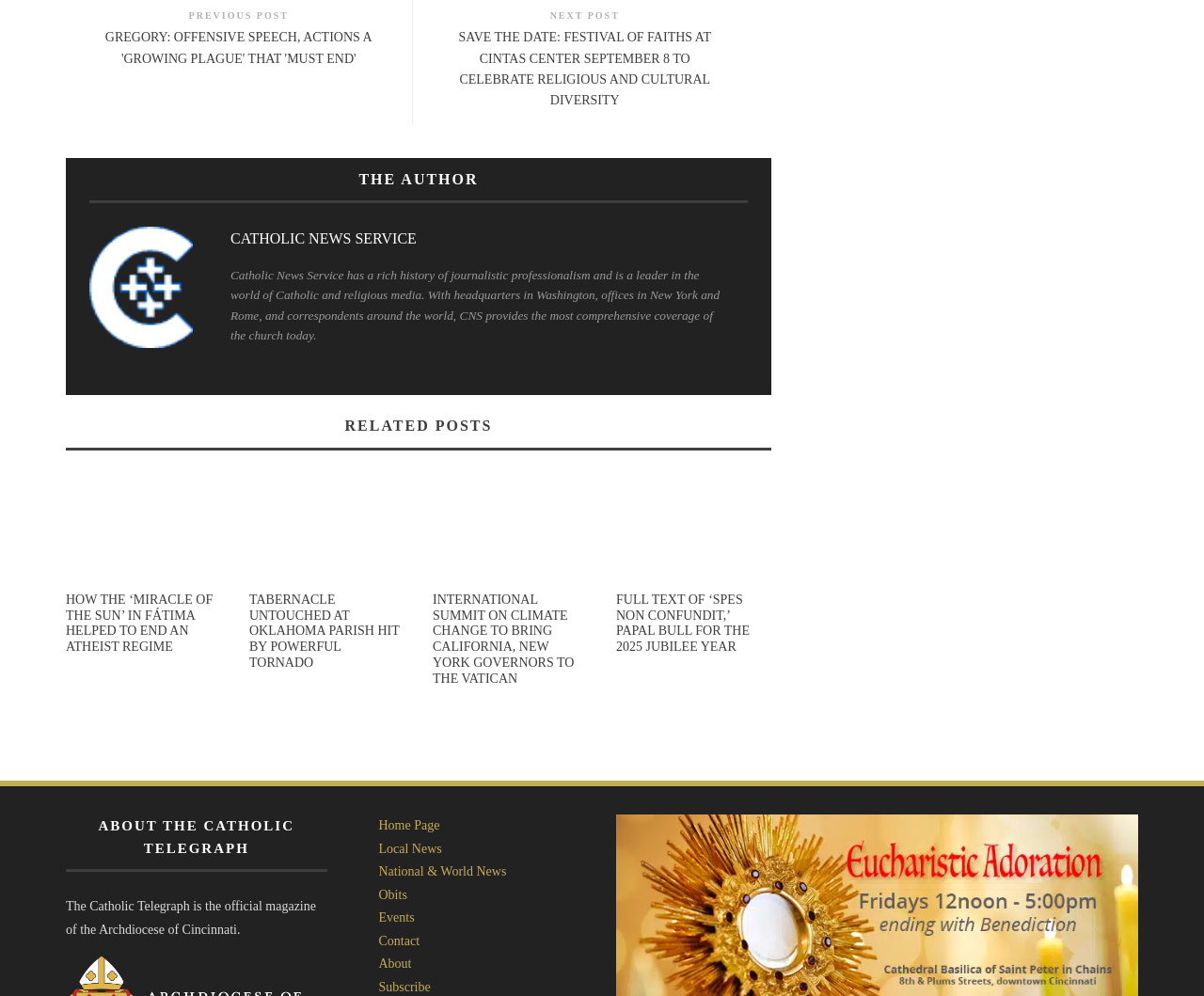How many related posts are there?
Please provide a comprehensive and detailed answer to the question.

The related posts section is headed by the element with the text 'RELATED POSTS'. Below this heading, there are four link elements with headings that describe the related posts, indicating that there are four related posts.